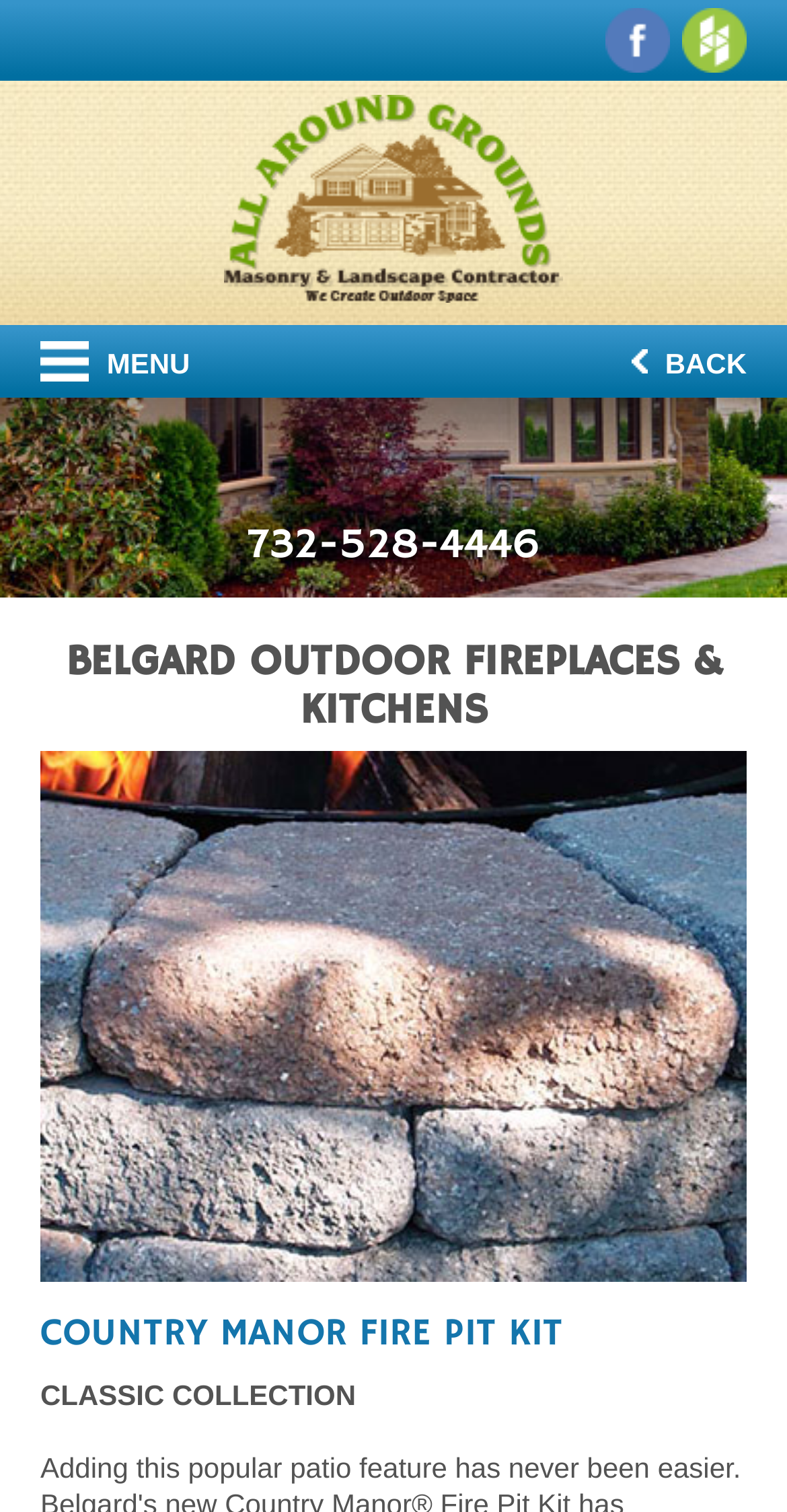What is the company name?
Using the image as a reference, answer the question with a short word or phrase.

All Around Grounds Masonry & Landscape Contractor